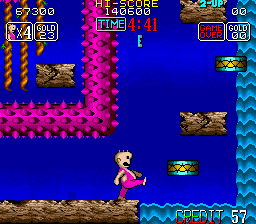What is the time remaining in the current level?
We need a detailed and meticulous answer to the question.

The timer in the game shows the time remaining in the current level, which is 4 minutes and 41 seconds. This creates a sense of urgency for the player to complete the level before time runs out.